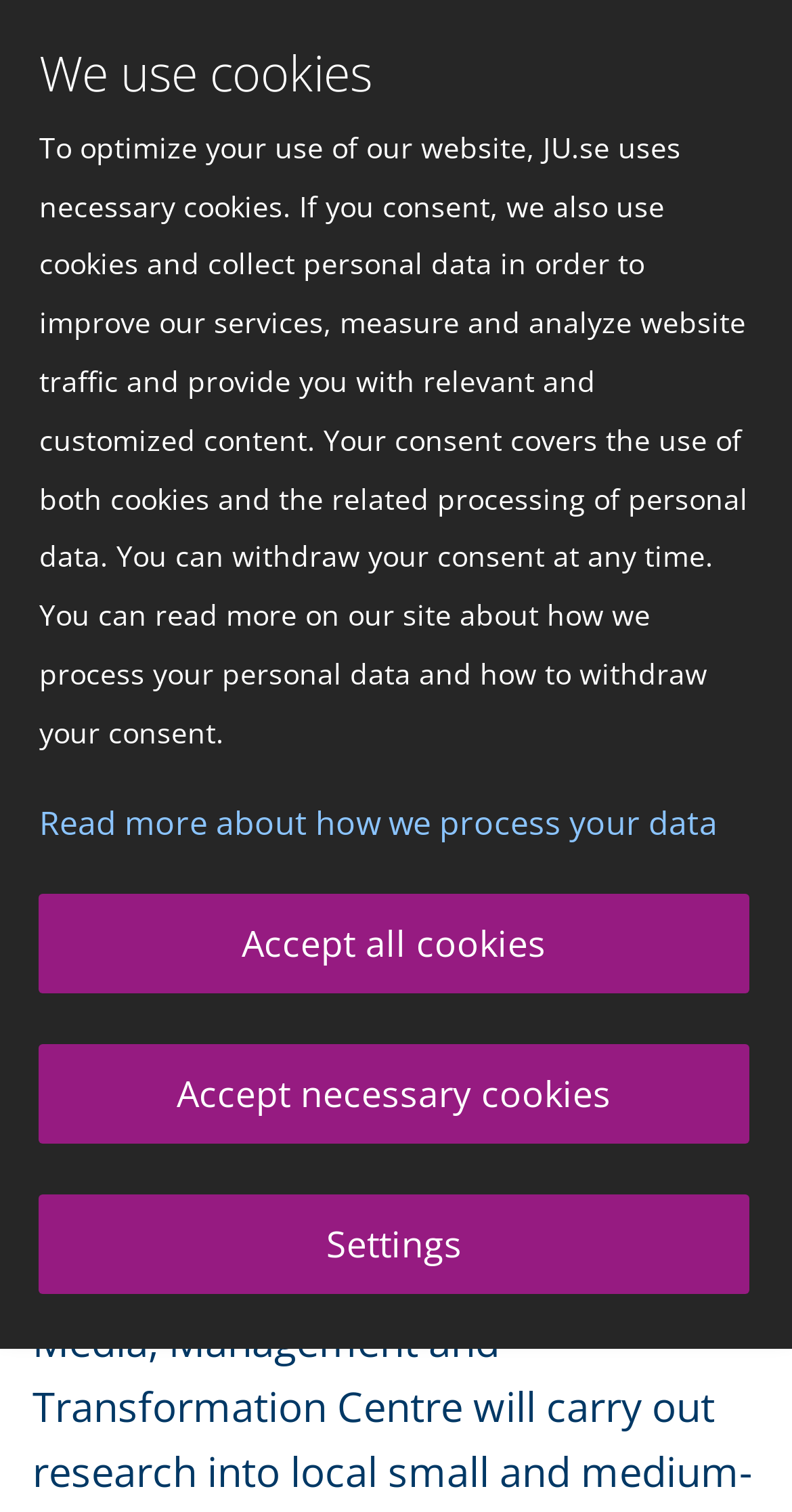Provide a thorough summary of the webpage.

The webpage is about a new project aimed at helping local businesses implement social innovation into their organizations, as indicated by the meta description. 

At the top of the page, there is a notification about the use of cookies, which spans almost the entire width of the page. This notification contains a heading "We use cookies" and a paragraph of text explaining the purpose of the cookies and how to manage consent. Below the paragraph, there are three buttons: "Accept all cookies", "Accept necessary cookies", and "Settings". 

To the left of the cookie notification, there is a small image of Jönköping University. 

Below the cookie notification, there is a link to "MMTC" on the left side of the page. 

The main content of the page is headed by a title "New project to boost social innovation and sustainability amongst regional SMEs", which is centered near the top of the page.